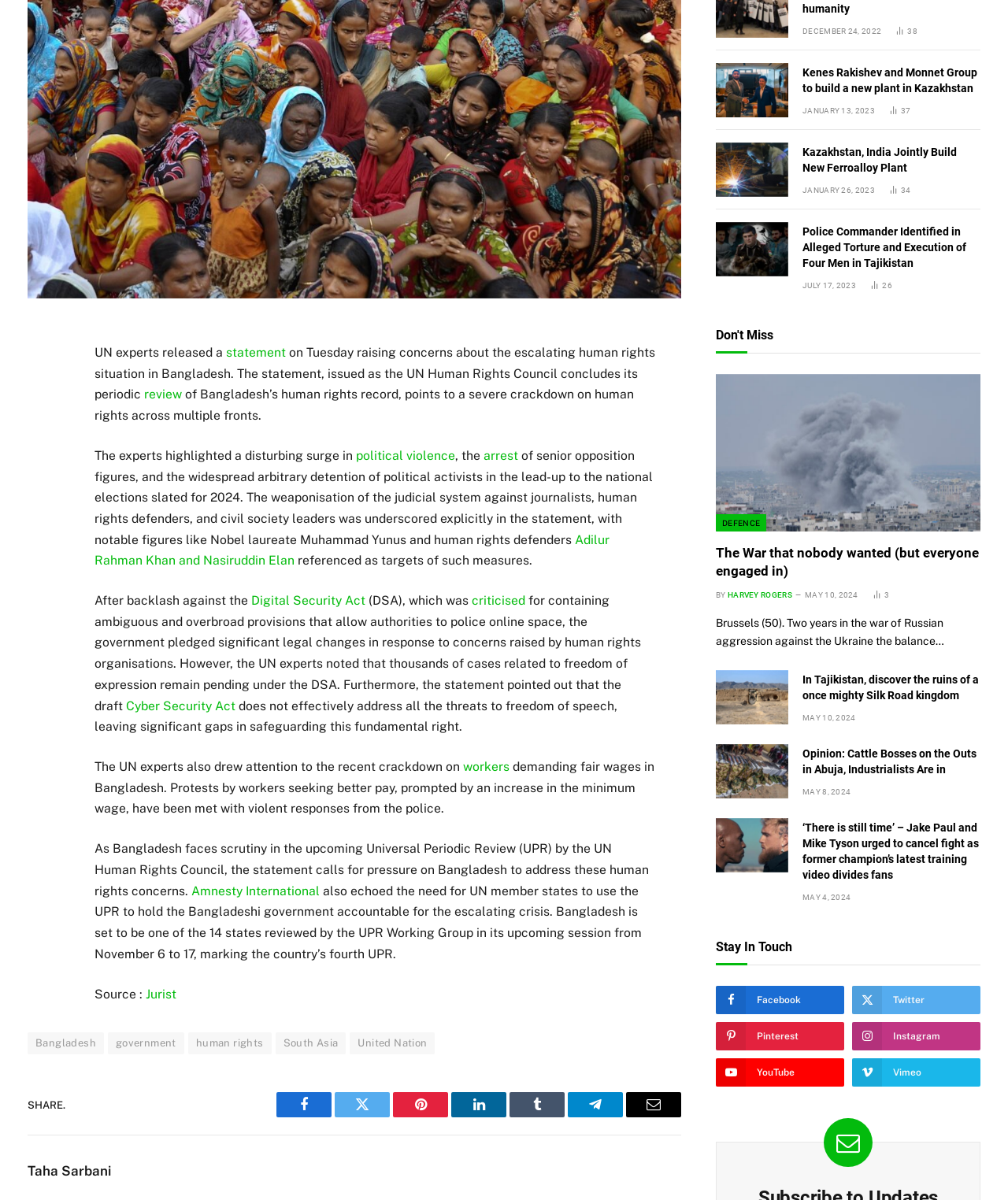Find the bounding box of the UI element described as follows: "Cyber Security Act".

[0.125, 0.582, 0.234, 0.594]